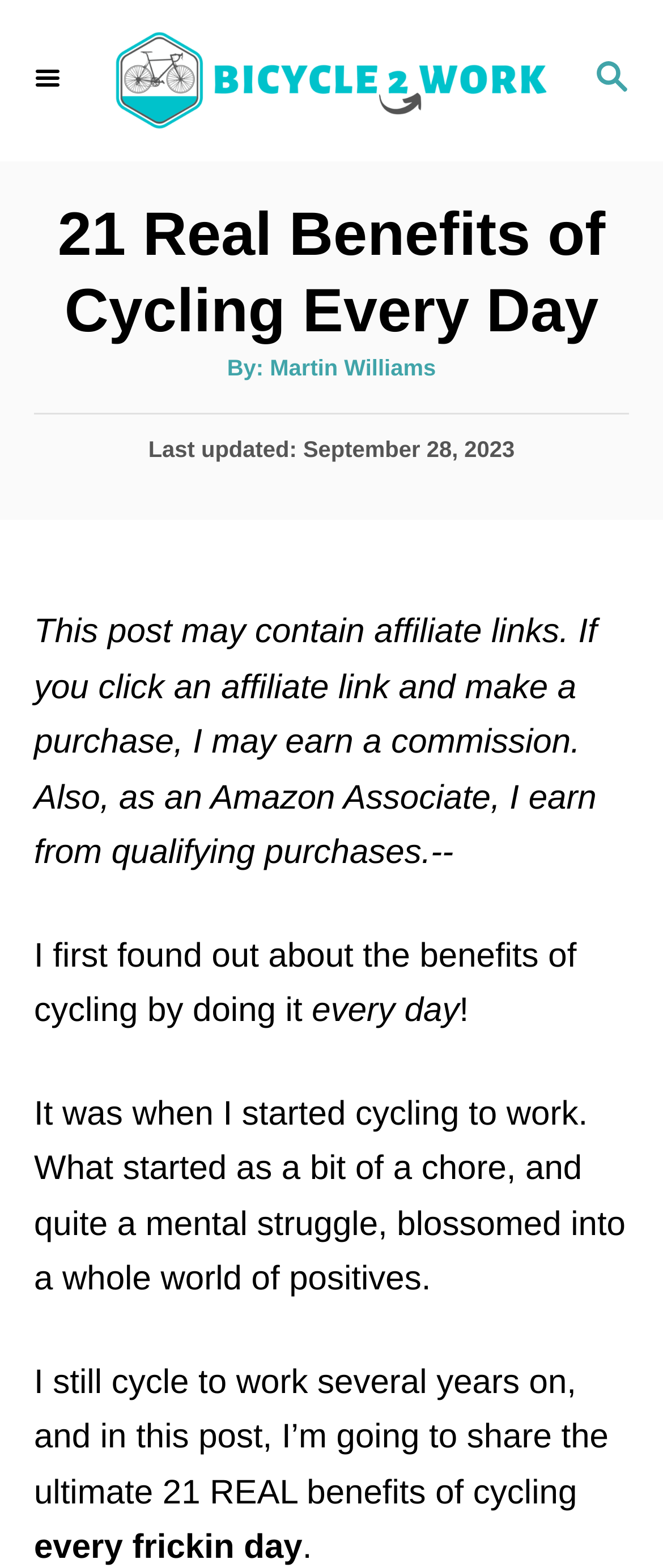Please find the top heading of the webpage and generate its text.

21 Real Benefits of Cycling Every Day